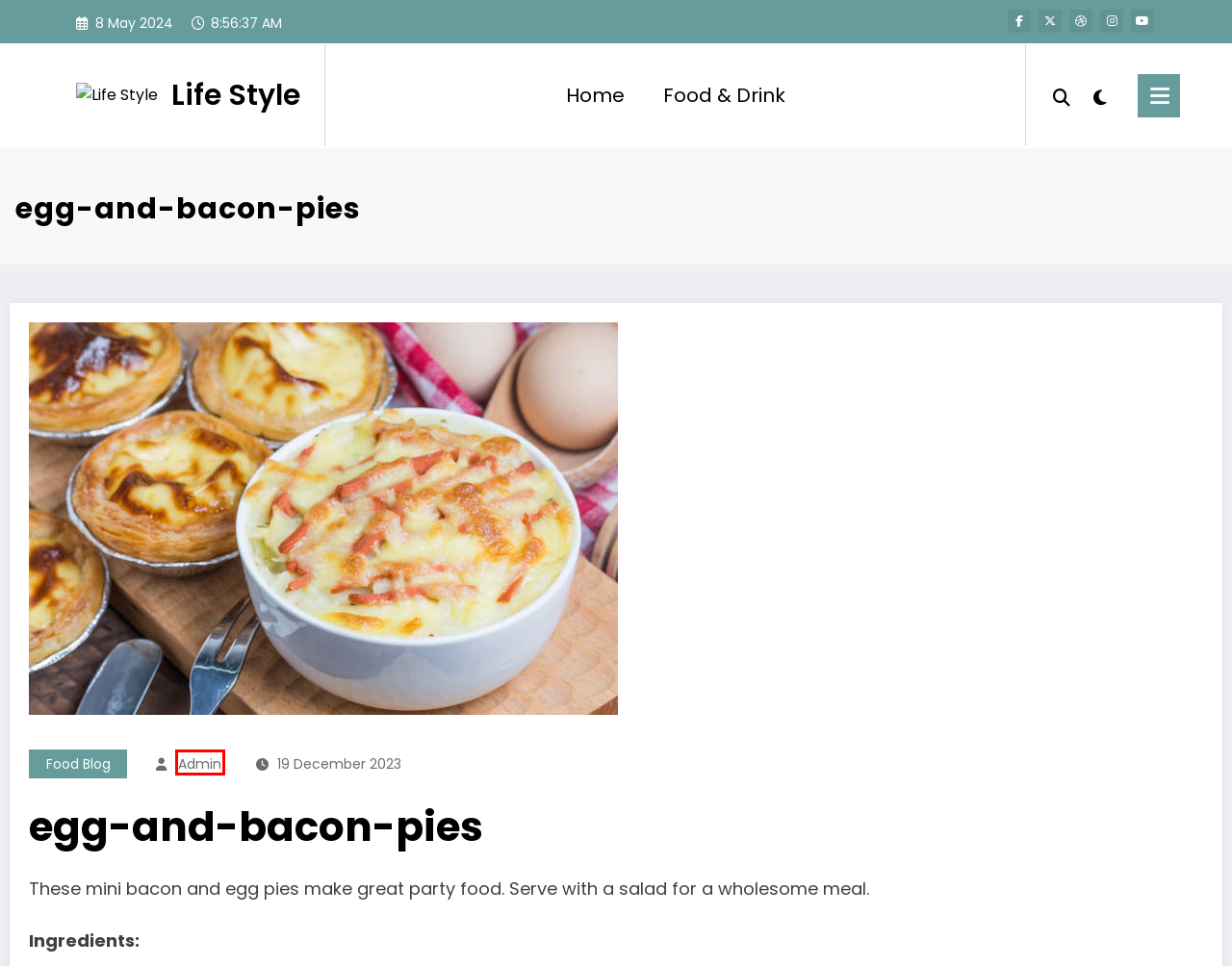Observe the webpage screenshot and focus on the red bounding box surrounding a UI element. Choose the most appropriate webpage description that corresponds to the new webpage after clicking the element in the bounding box. Here are the candidates:
A. December 2023 – Life Style
B. Food & Drink – Life Style
C. Food Blog – Life Style
D. Life Style
E. breakfast-smoothie – Life Style
F. zesty-green-smoothie – Life Style
G. admin – Life Style
H. lemon-butter – Life Style

G